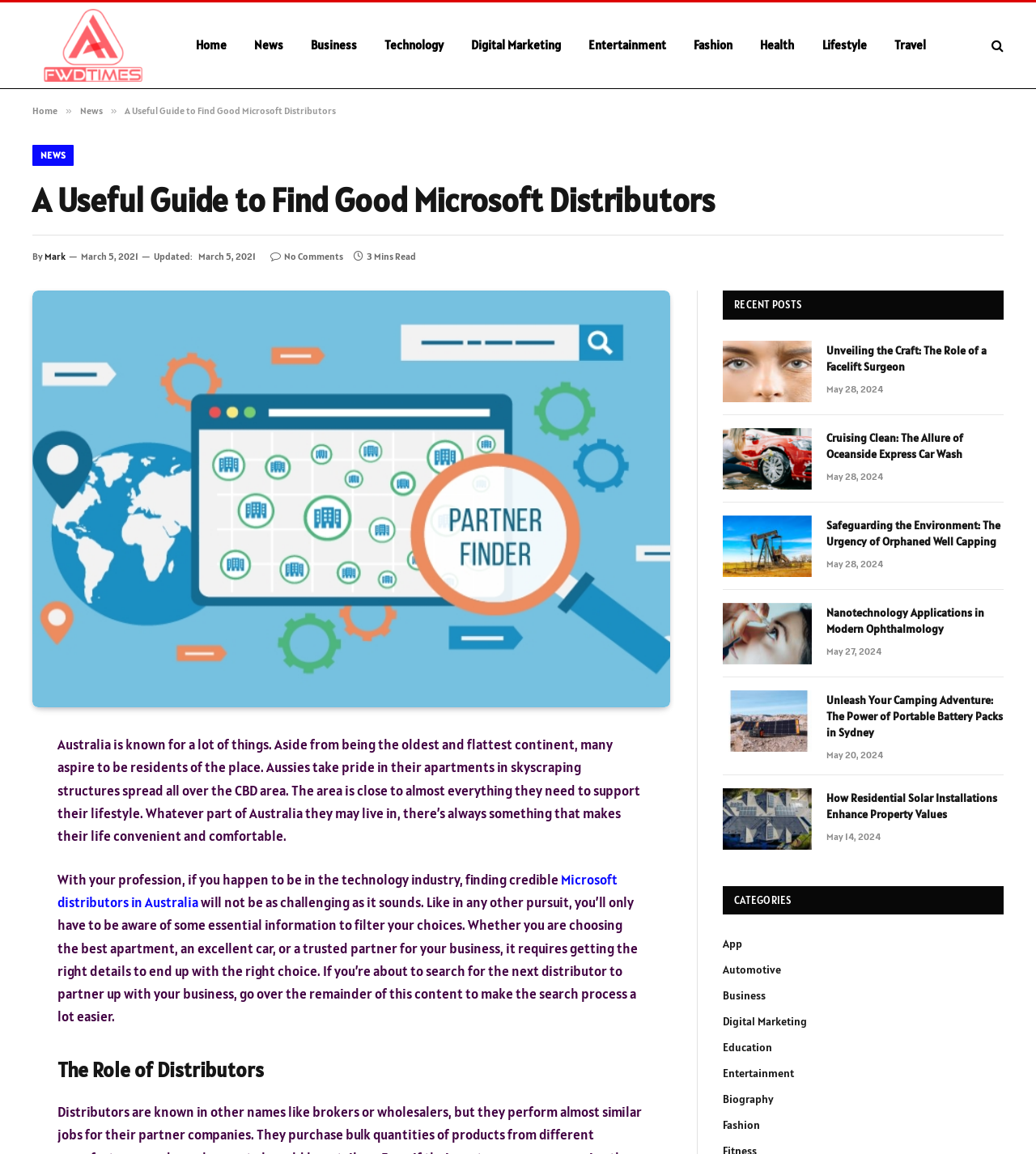Respond to the question below with a single word or phrase:
How many categories are listed?

9